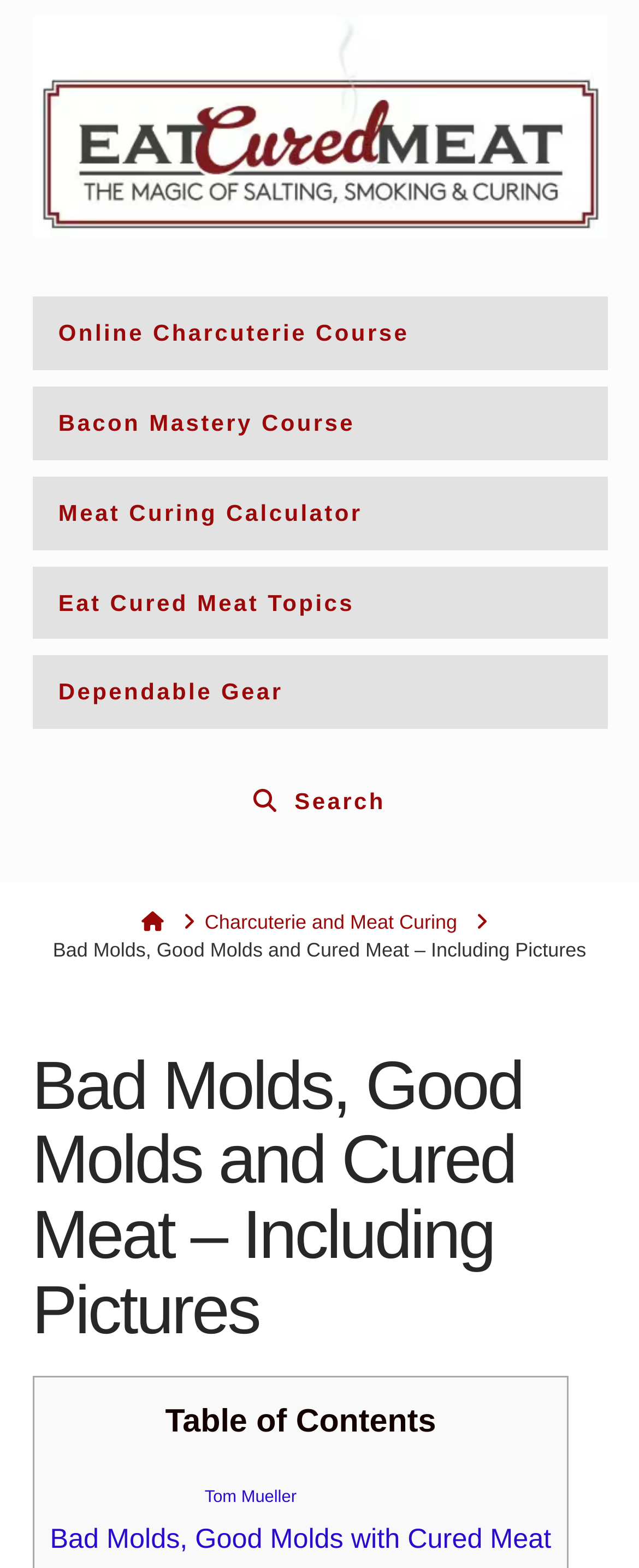Give a one-word or one-phrase response to the question: 
What is the text above the table of contents?

Bad Molds, Good Molds and Cured Meat – Including Pictures